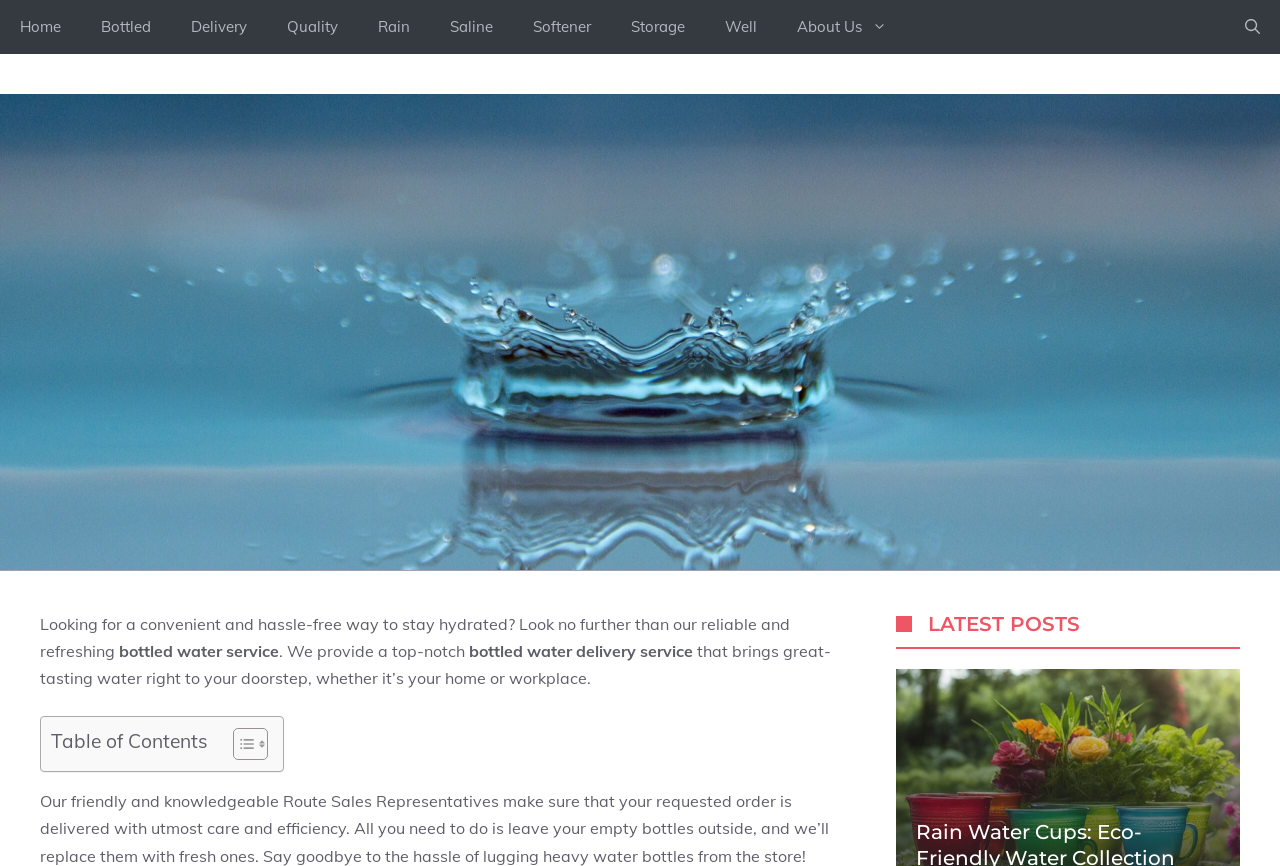Based on the description "Potable Water", find the bounding box of the specified UI element.

[0.108, 0.385, 0.224, 0.408]